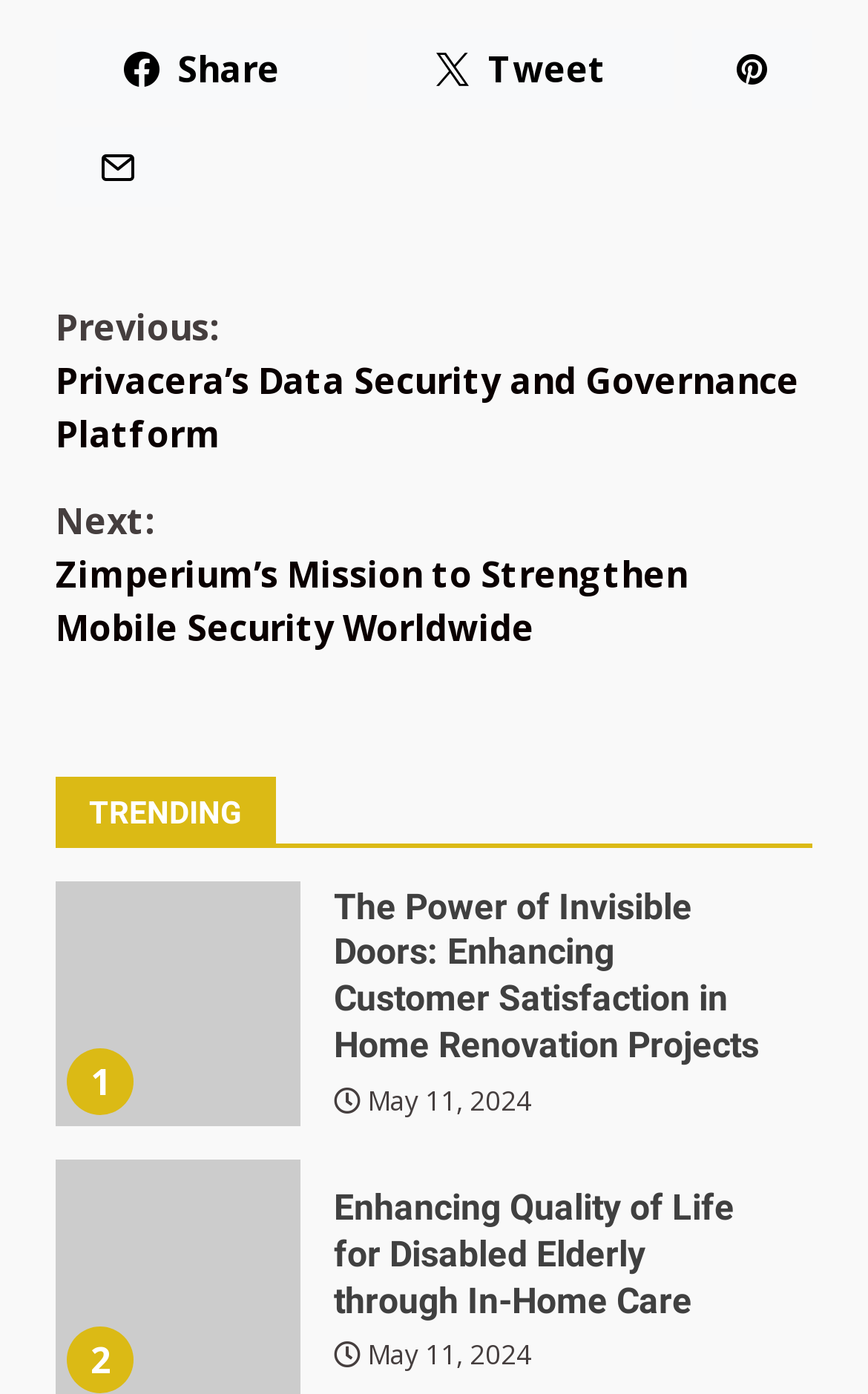Please specify the bounding box coordinates of the element that should be clicked to execute the given instruction: 'Tweet about the page'. Ensure the coordinates are four float numbers between 0 and 1, expressed as [left, top, right, bottom].

[0.422, 0.02, 0.777, 0.078]